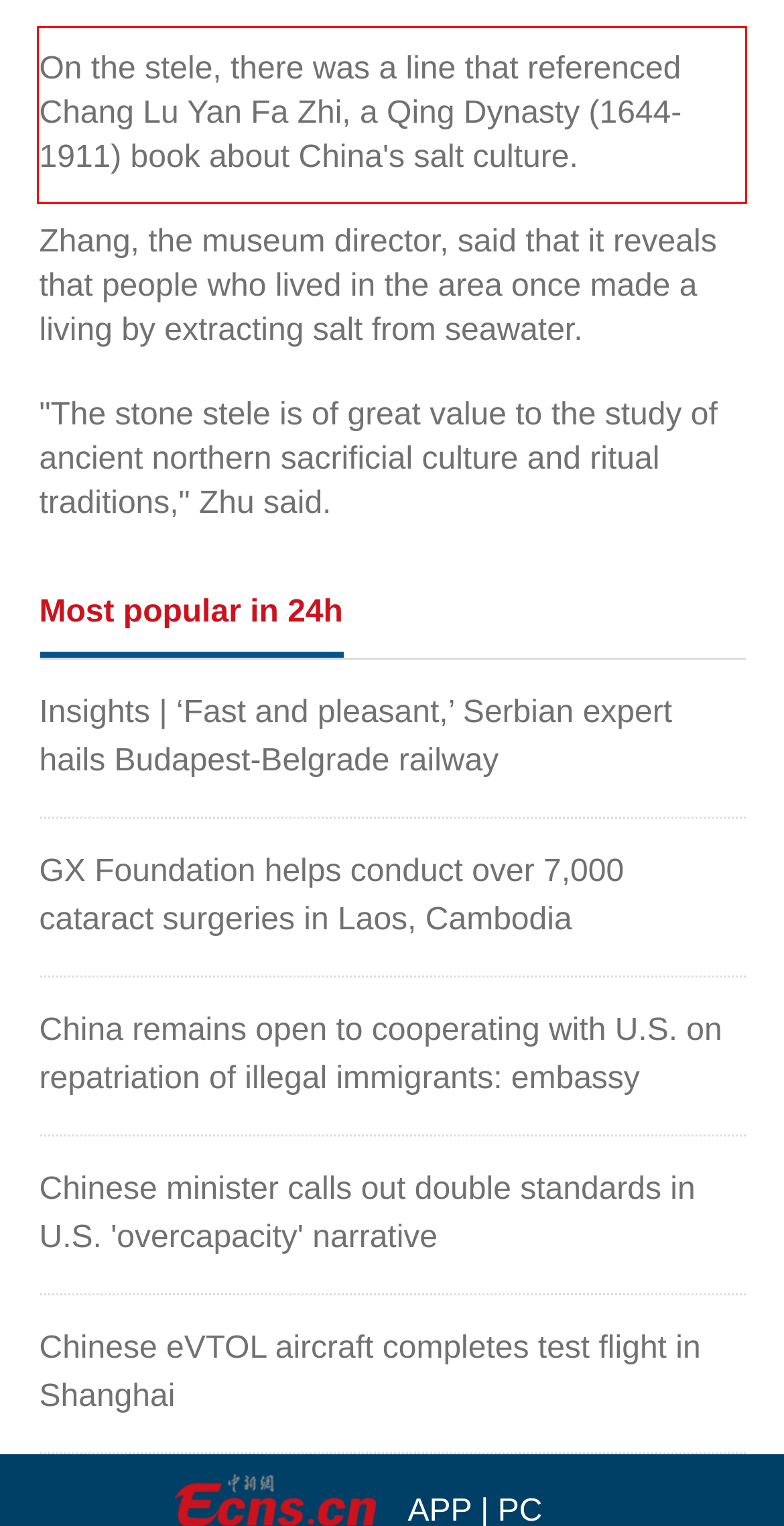Analyze the red bounding box in the provided webpage screenshot and generate the text content contained within.

On the stele, there was a line that referenced Chang Lu Yan Fa Zhi, a Qing Dynasty (1644-1911) book about China's salt culture.